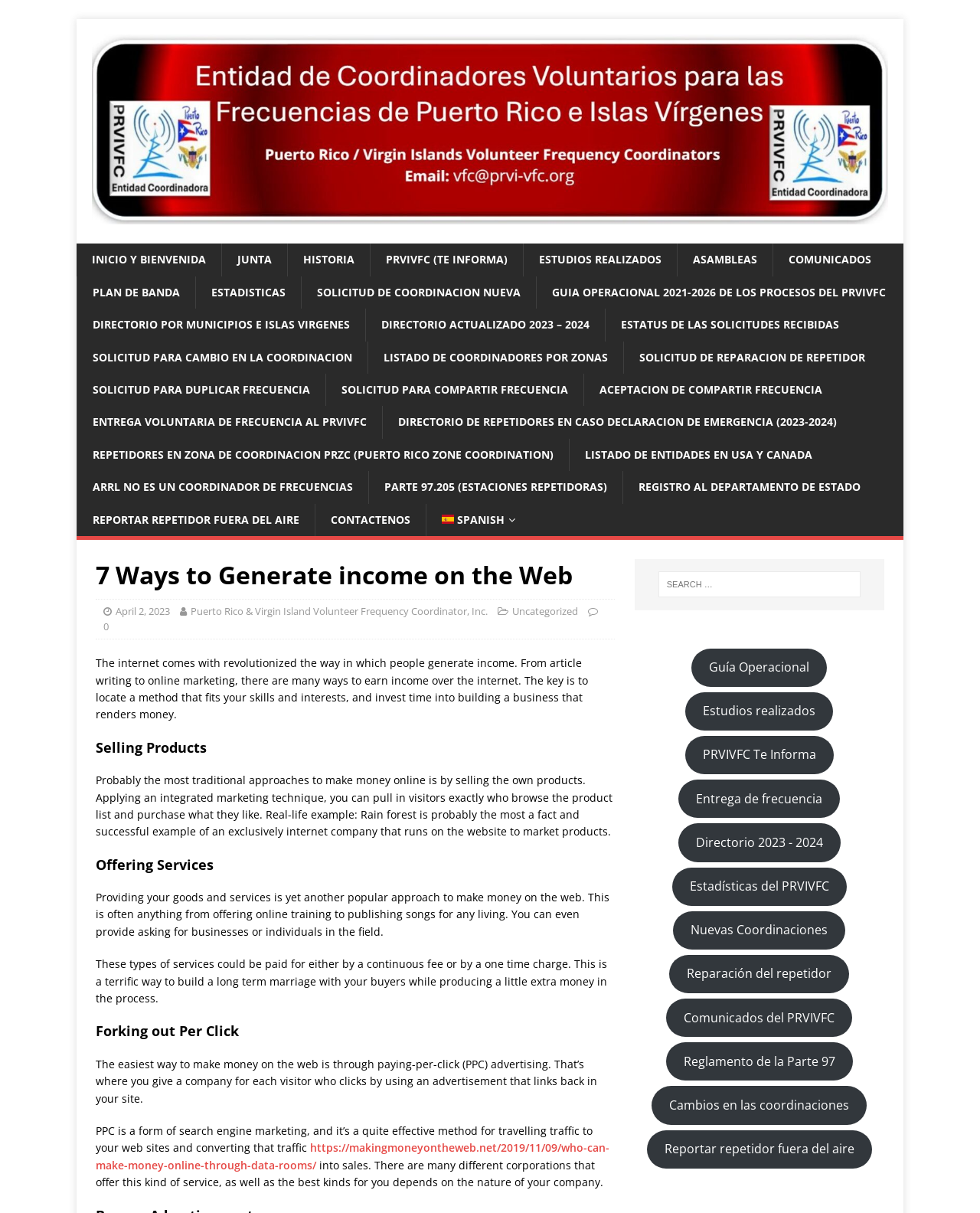Please determine the bounding box coordinates of the clickable area required to carry out the following instruction: "Click on the link to report a repeater out of the air". The coordinates must be four float numbers between 0 and 1, represented as [left, top, right, bottom].

[0.66, 0.932, 0.89, 0.963]